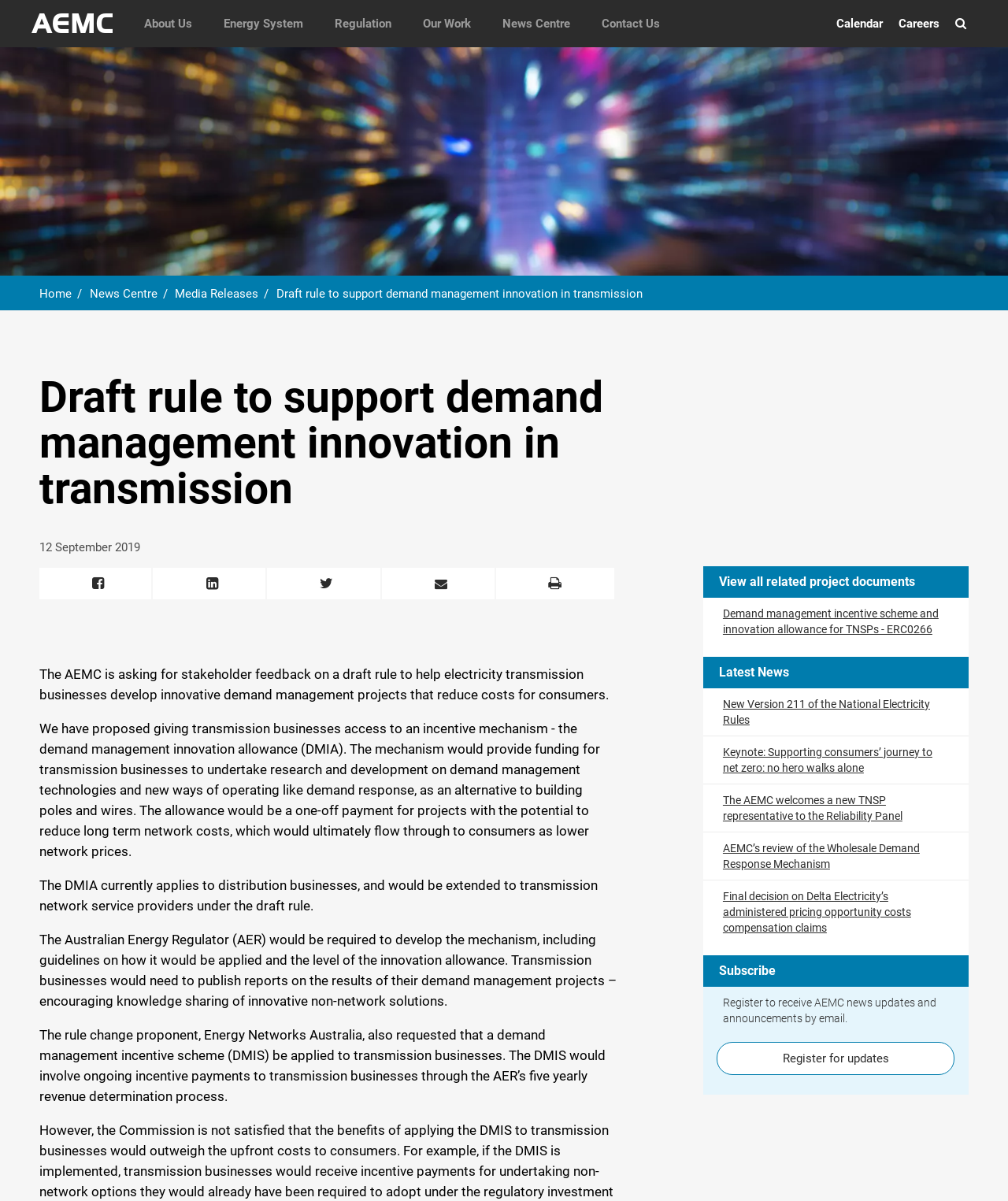Please locate the bounding box coordinates of the element that should be clicked to achieve the given instruction: "View all related project documents".

[0.713, 0.478, 0.908, 0.49]